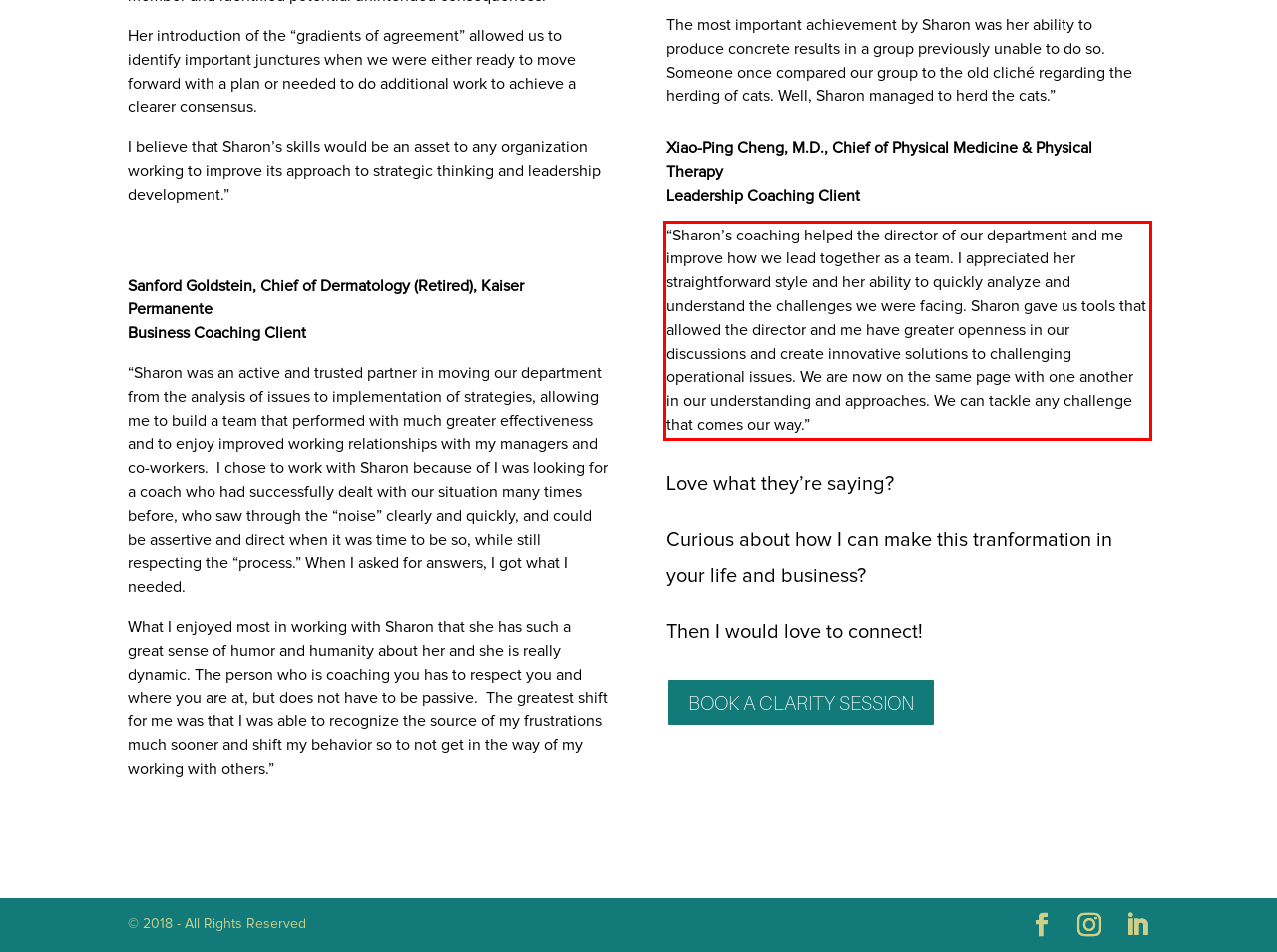Using the provided screenshot, read and generate the text content within the red-bordered area.

“Sharon’s coaching helped the director of our department and me improve how we lead together as a team. I appreciated her straightforward style and her ability to quickly analyze and understand the challenges we were facing. Sharon gave us tools that allowed the director and me have greater openness in our discussions and create innovative solutions to challenging operational issues. We are now on the same page with one another in our understanding and approaches. We can tackle any challenge that comes our way.”